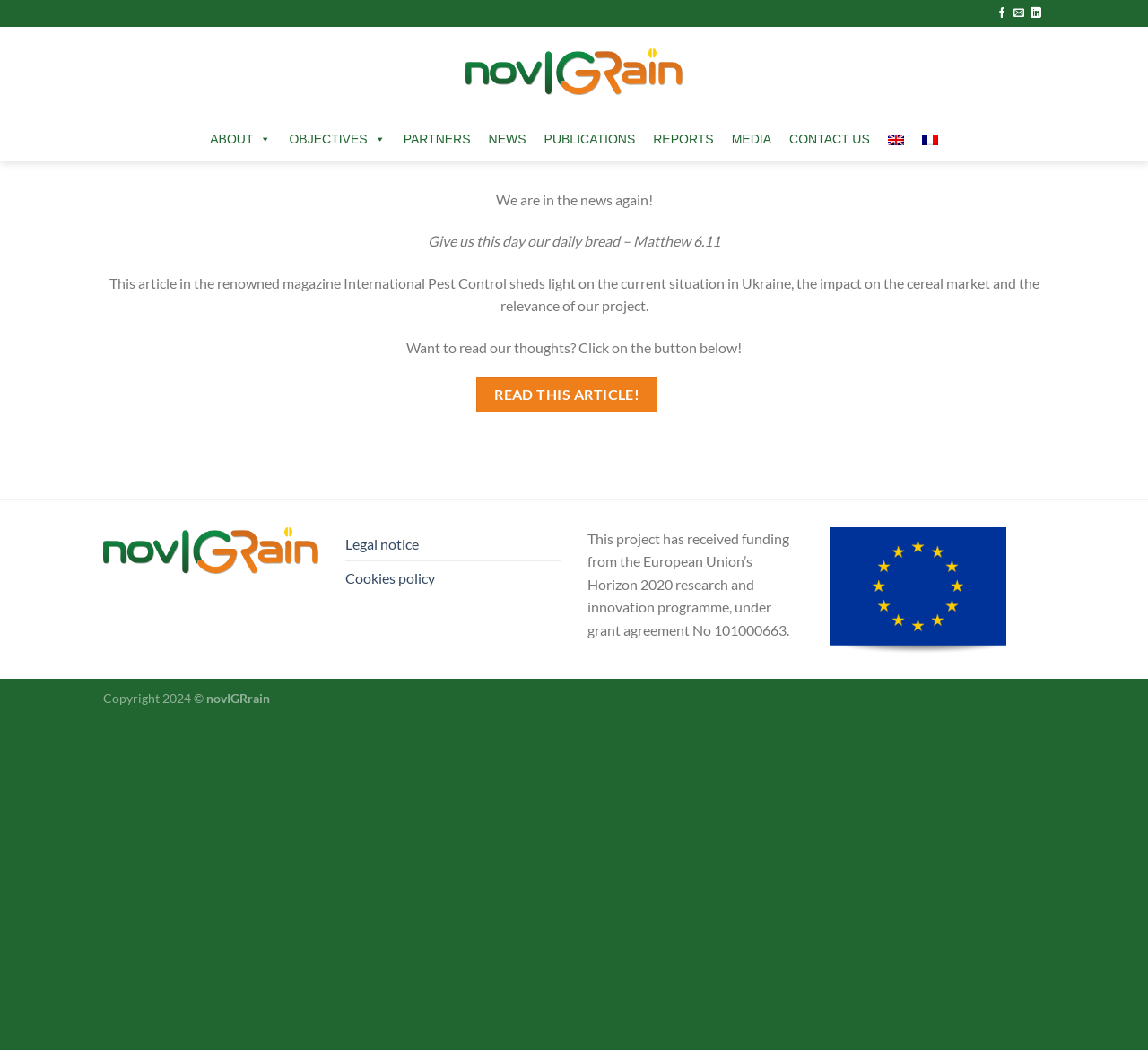Predict the bounding box of the UI element based on the description: "READ THIS ARTICLE!". The coordinates should be four float numbers between 0 and 1, formatted as [left, top, right, bottom].

[0.415, 0.36, 0.573, 0.393]